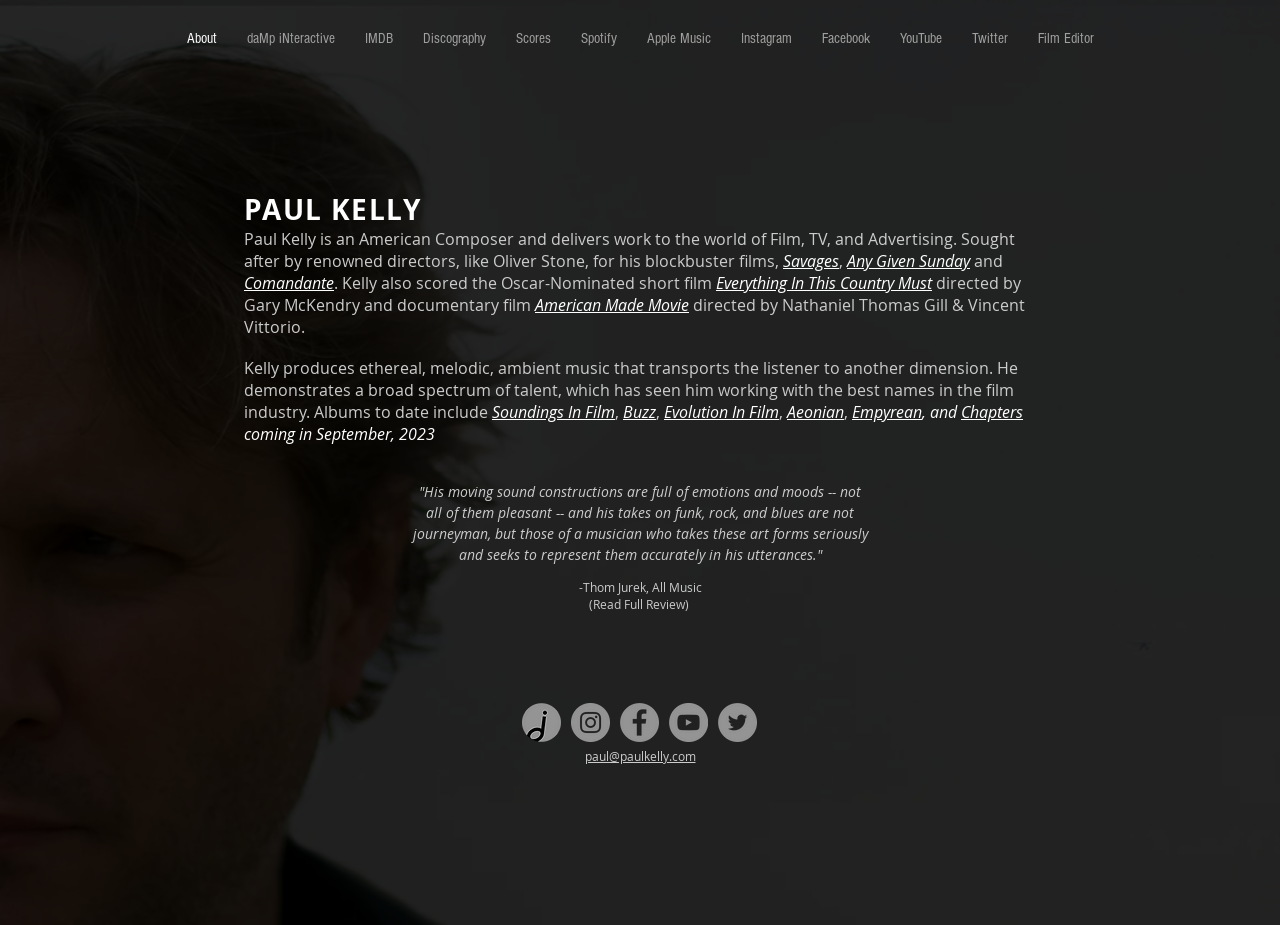Locate the bounding box coordinates of the clickable region necessary to complete the following instruction: "Listen to music on Spotify". Provide the coordinates in the format of four float numbers between 0 and 1, i.e., [left, top, right, bottom].

[0.442, 0.027, 0.493, 0.057]